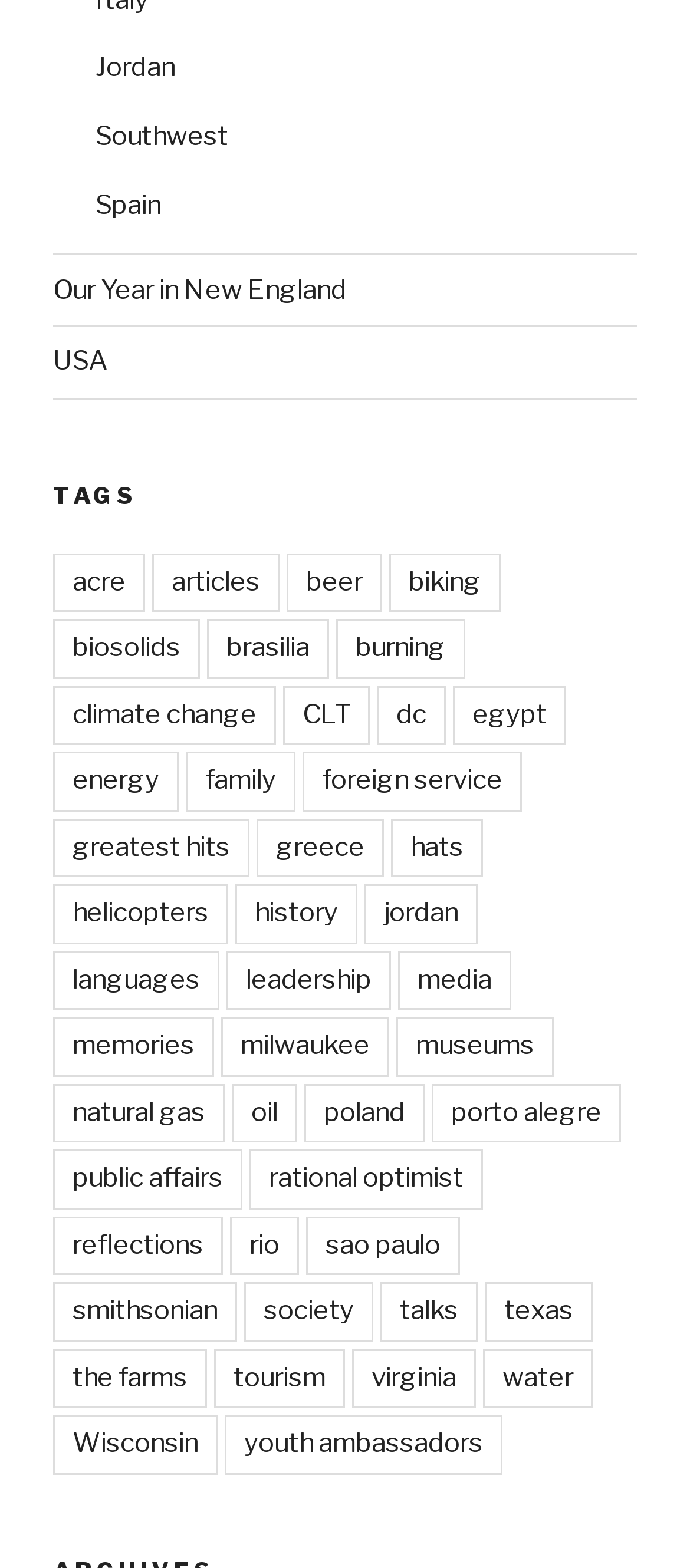Please identify the bounding box coordinates of the element that needs to be clicked to perform the following instruction: "Read about the greatest hits".

[0.077, 0.522, 0.362, 0.559]